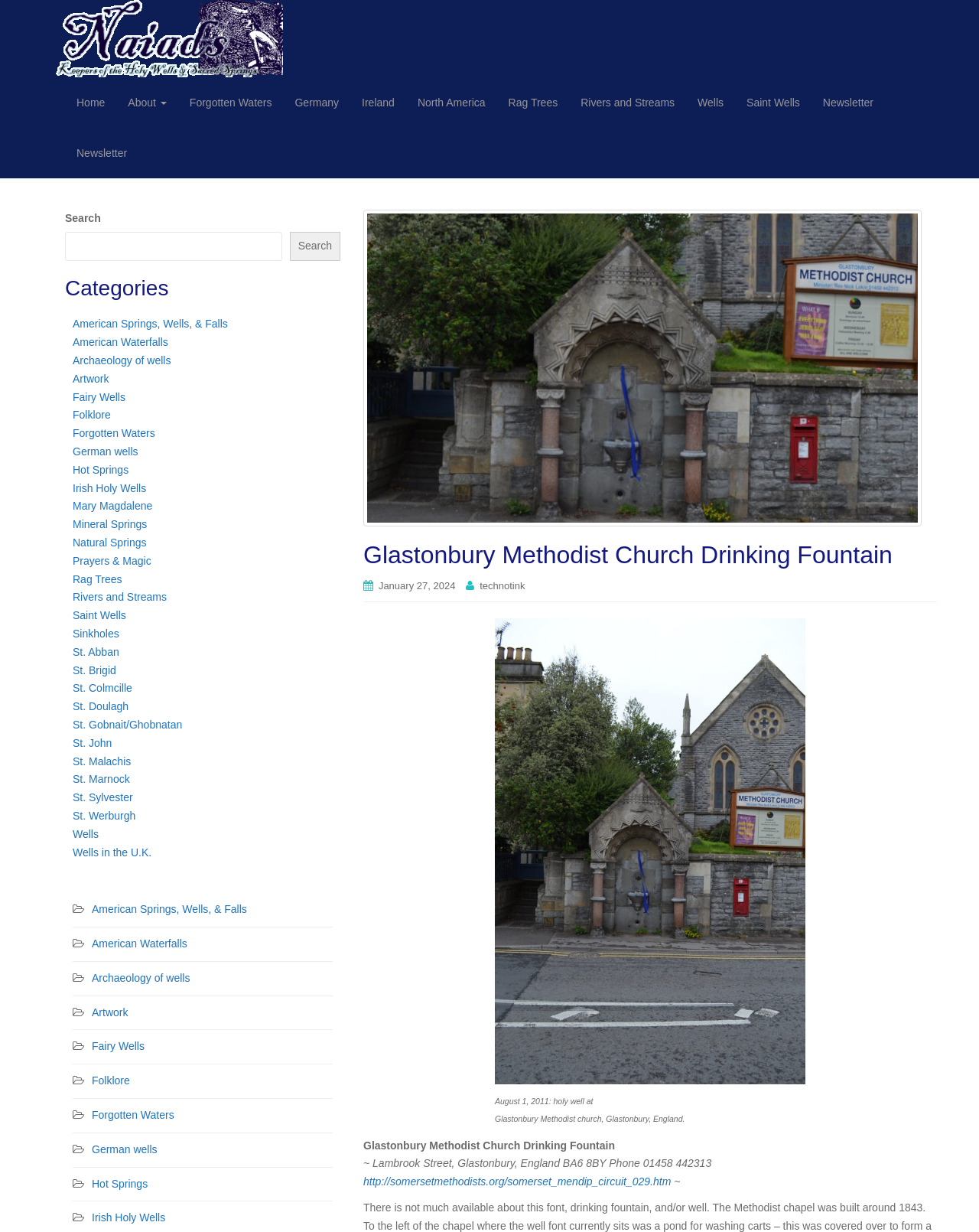Use a single word or phrase to respond to the question:
What is the name of the church?

Glastonbury Methodist Church